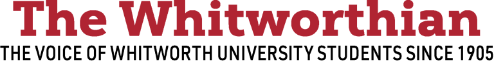Give a concise answer using one word or a phrase to the following question:
What is the year the student newspaper was established?

1905